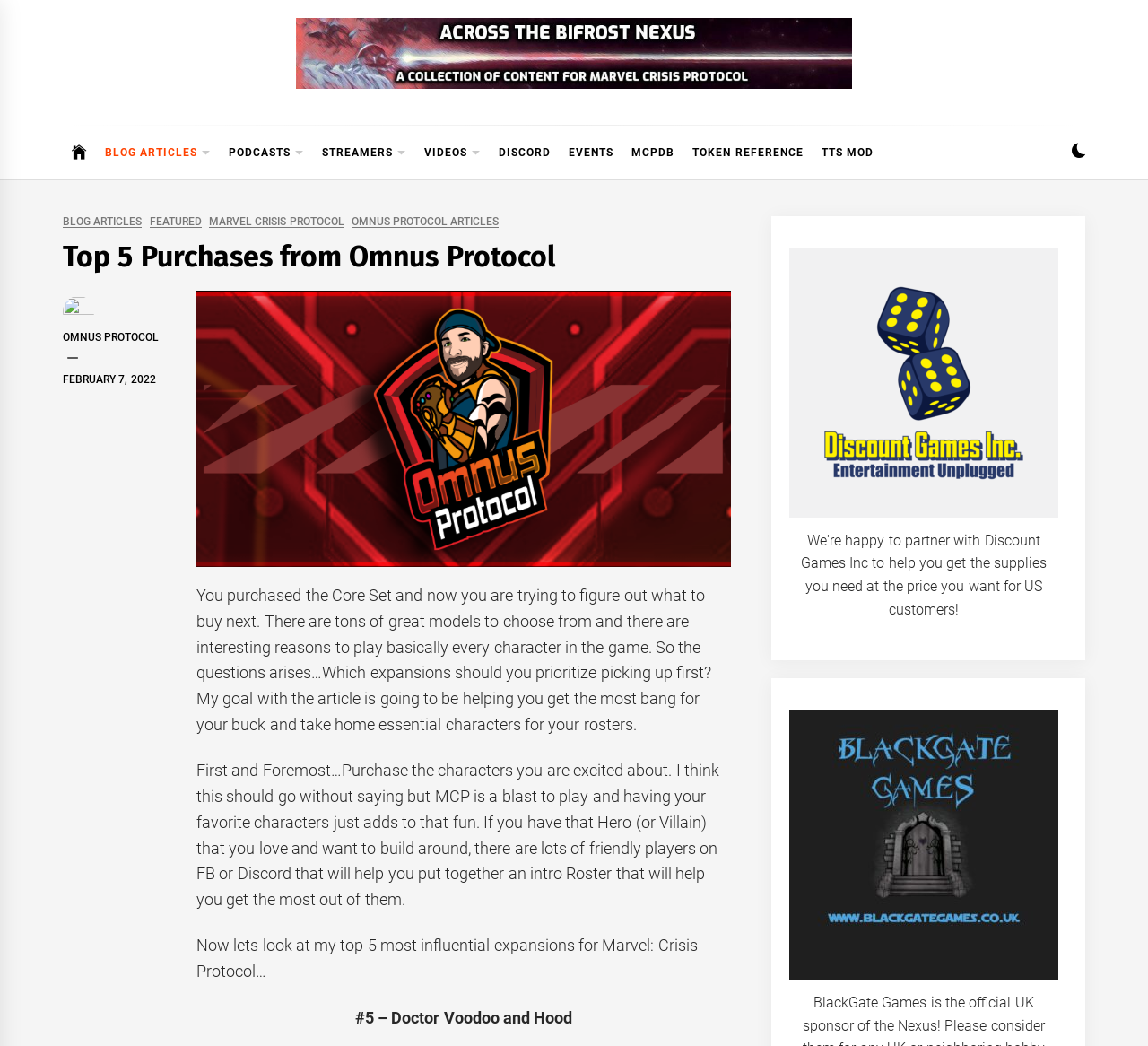Please provide a one-word or short phrase answer to the question:
What is the topic of the article?

Top 5 Purchases from Omnus Protocol